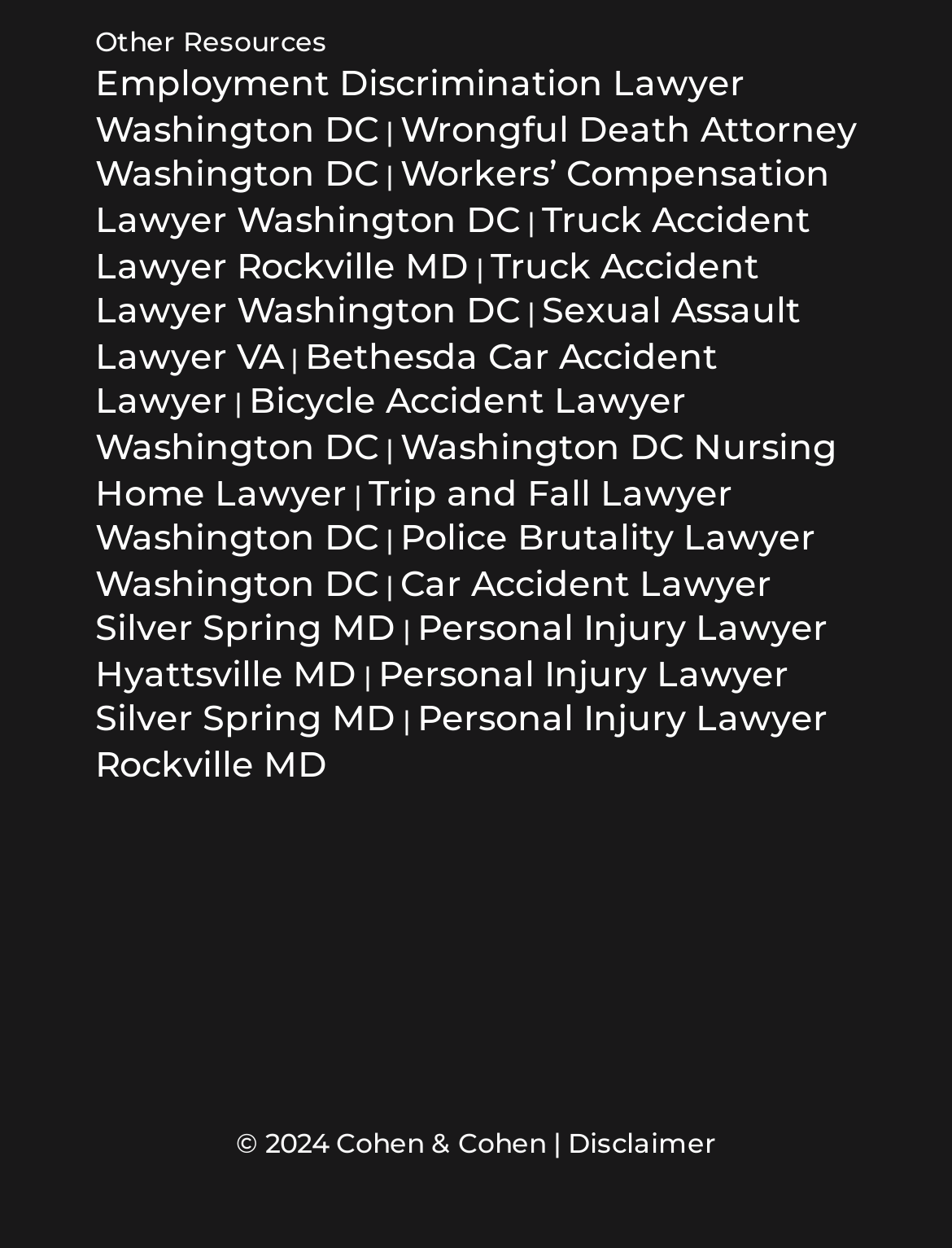Identify the bounding box coordinates for the region of the element that should be clicked to carry out the instruction: "Get information about Truck Accident Lawyer Rockville MD". The bounding box coordinates should be four float numbers between 0 and 1, i.e., [left, top, right, bottom].

[0.1, 0.158, 0.851, 0.23]